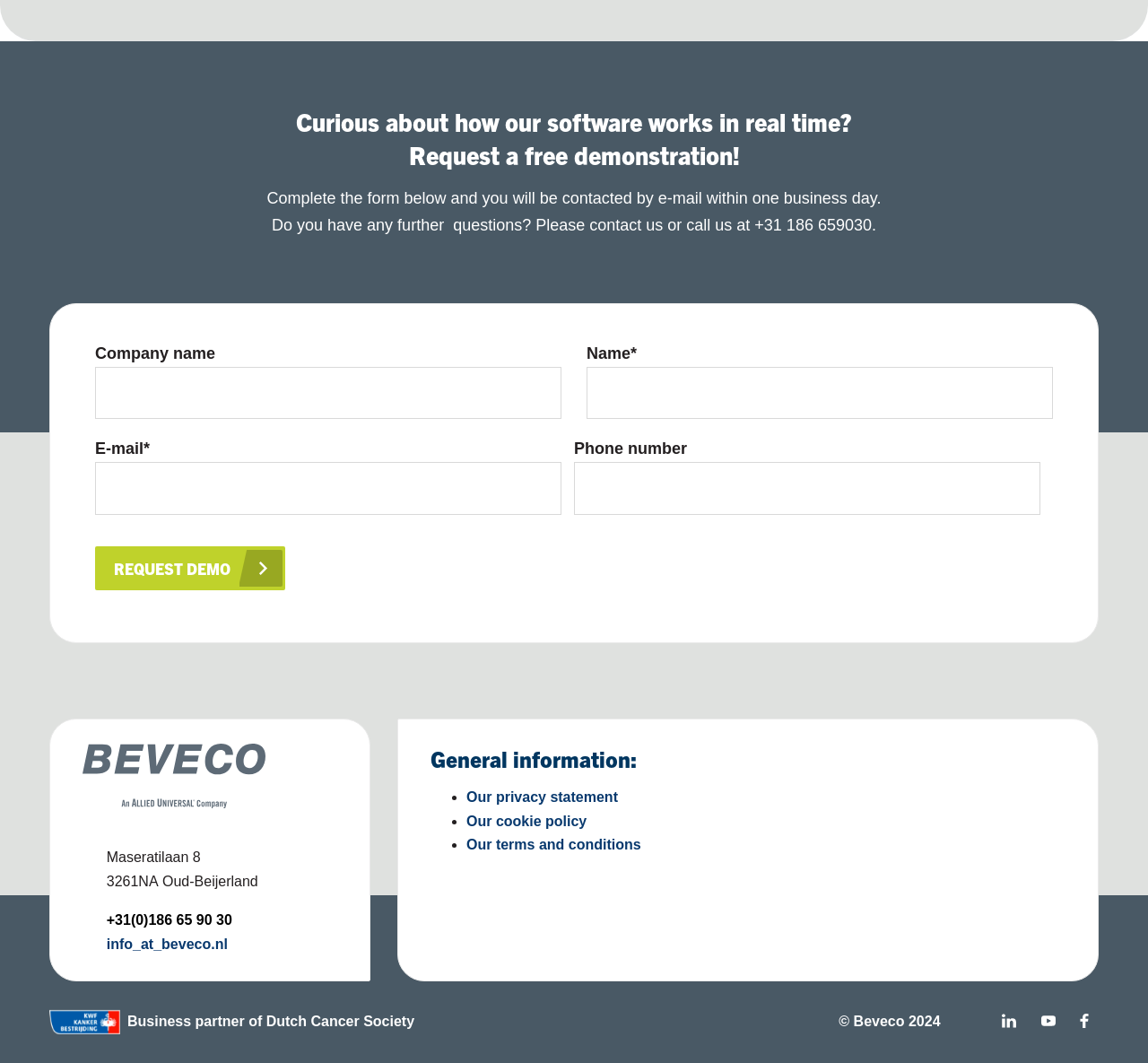Please identify the bounding box coordinates of the clickable element to fulfill the following instruction: "Follow us on Twitter". The coordinates should be four float numbers between 0 and 1, i.e., [left, top, right, bottom].

[0.835, 0.947, 0.86, 0.974]